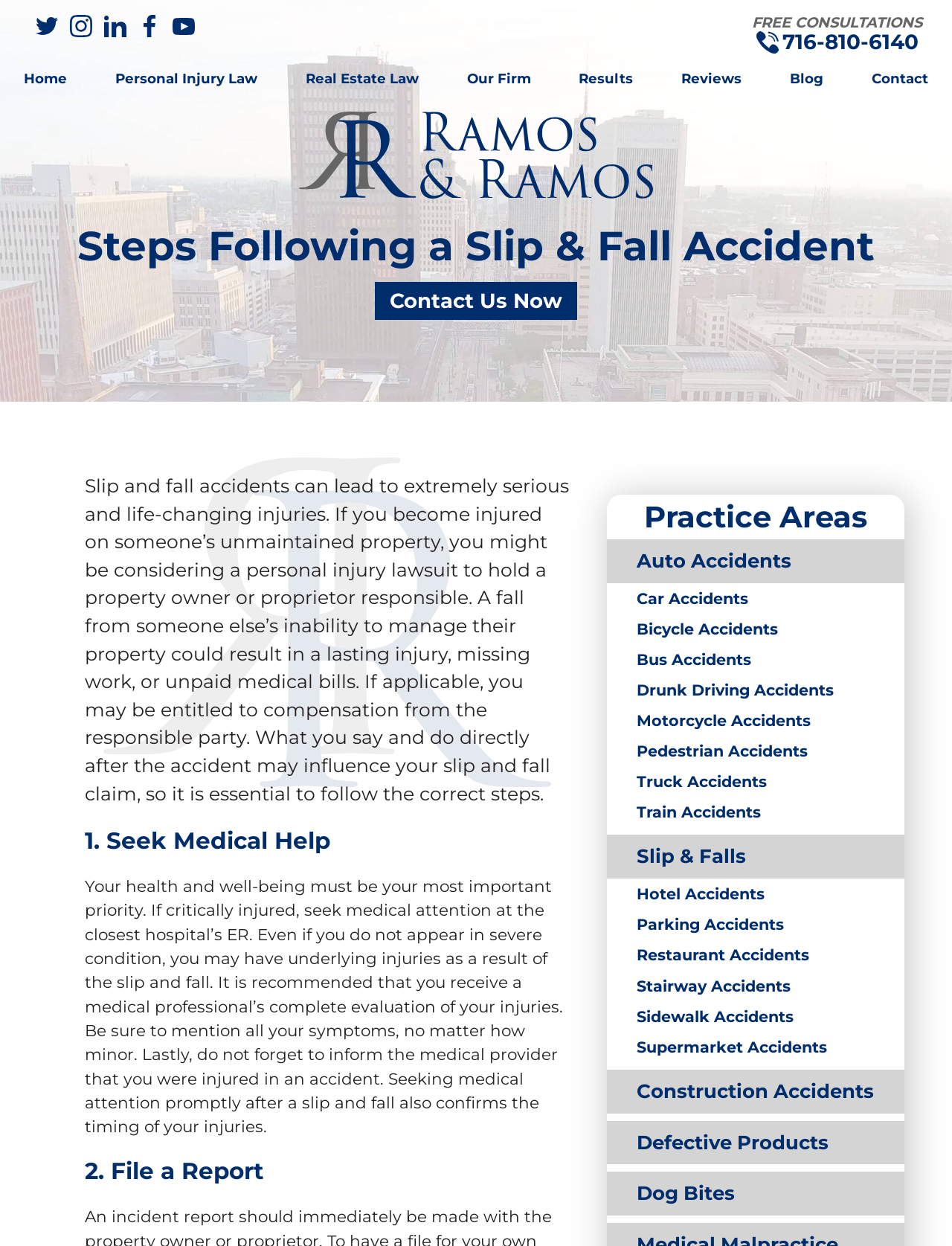Locate the bounding box coordinates of the element that should be clicked to execute the following instruction: "Click the 'Ramos & Ramos' logo".

[0.383, 0.047, 0.618, 0.058]